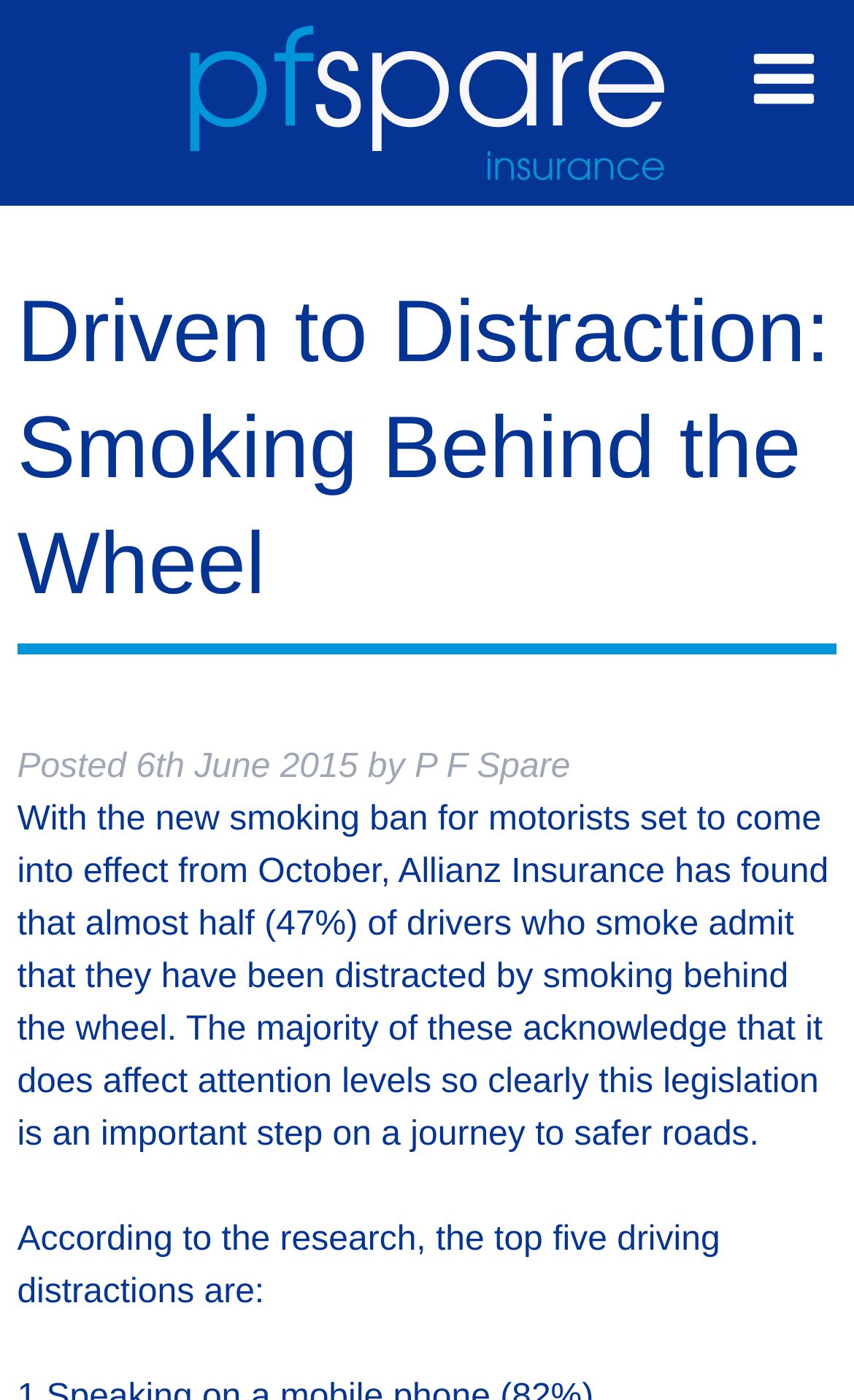Give a complete and precise description of the webpage's appearance.

The webpage is about an article titled "Driven to Distraction: Smoking Behind the Wheel" from P F Spare Insurance Brokers. At the top-left corner, there is a link and an image, both labeled as "P F Spare Insurance Brokers". Below this, there is a header section that spans almost the entire width of the page. Within this section, the article title "Driven to Distraction: Smoking Behind the Wheel" is prominently displayed. 

To the right of the article title, there is a posting information section that includes the text "Posted", a timestamp "6th June 2015", and the author's name "P F Spare". 

The main content of the article starts below the header section, occupying most of the page. The text describes a research finding by Allianz Insurance, stating that many drivers who smoke admit to being distracted by smoking behind the wheel. The article also mentions that this new legislation is an important step towards safer roads. 

Further down, the article lists the top five driving distractions, according to the research.